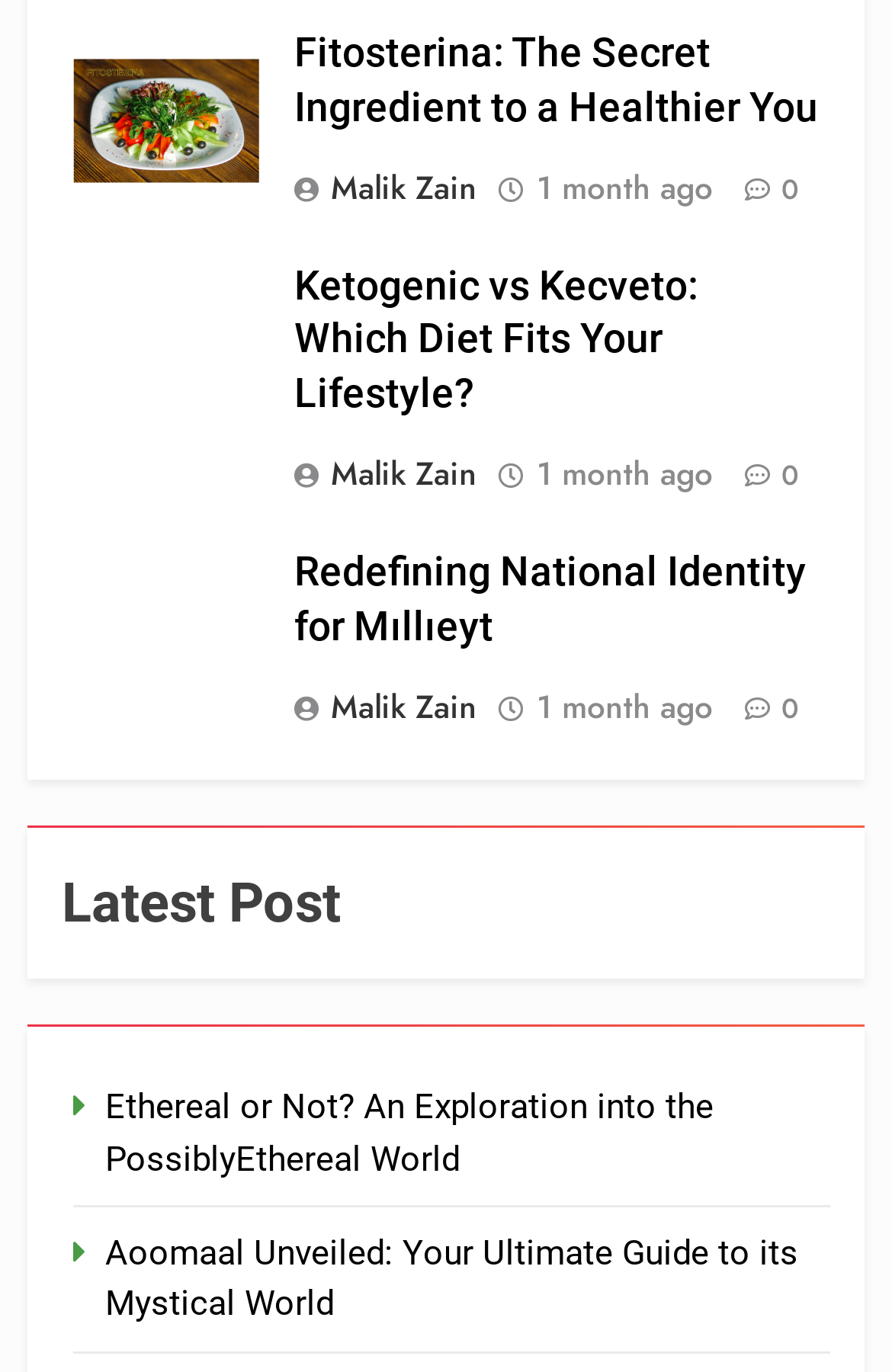Find the bounding box of the web element that fits this description: "Redefining National Identity for Mıllıeyt".

[0.329, 0.401, 0.904, 0.474]